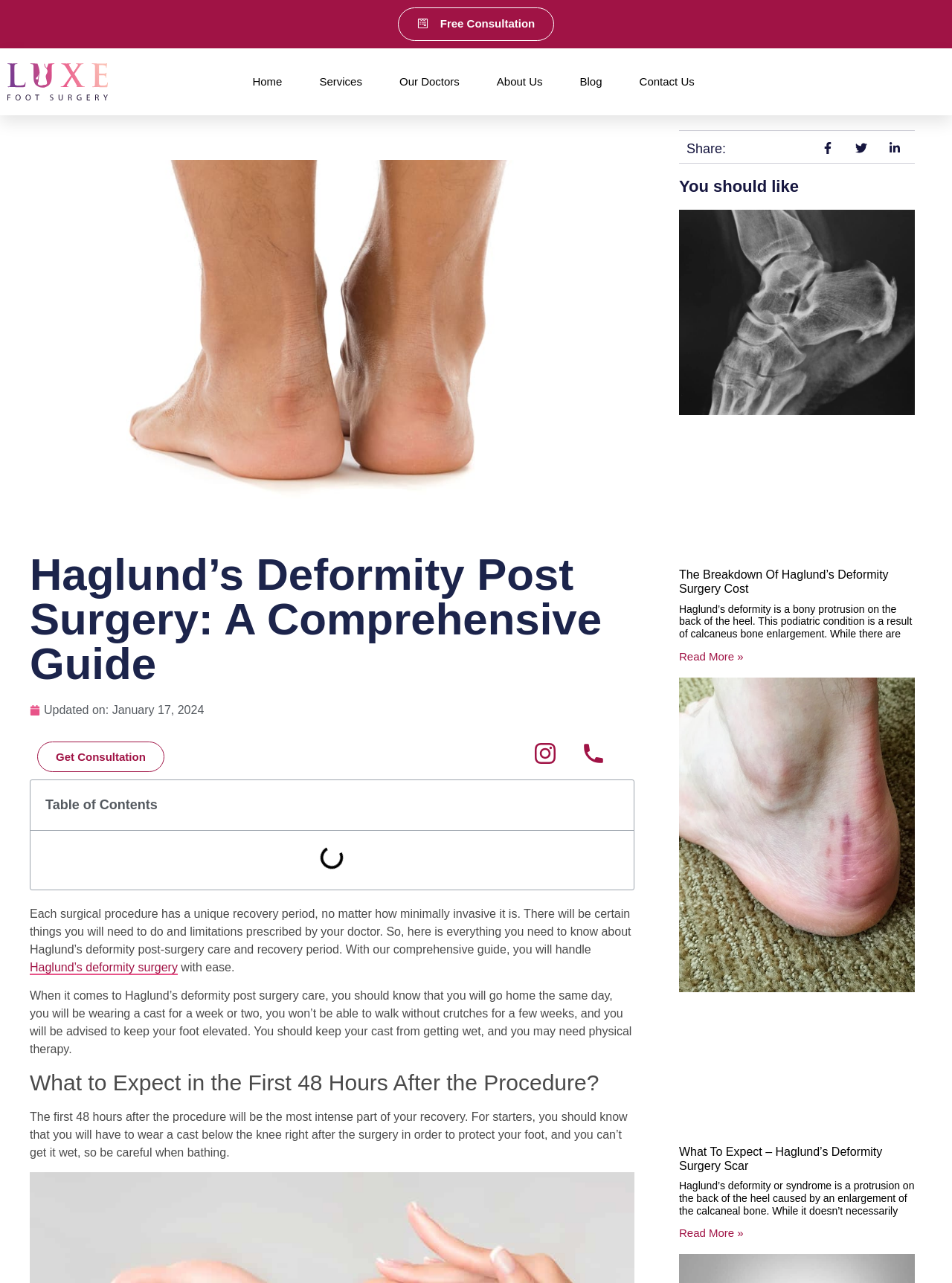Reply to the question with a single word or phrase:
How long does the patient need to use crutches after surgery?

A few weeks